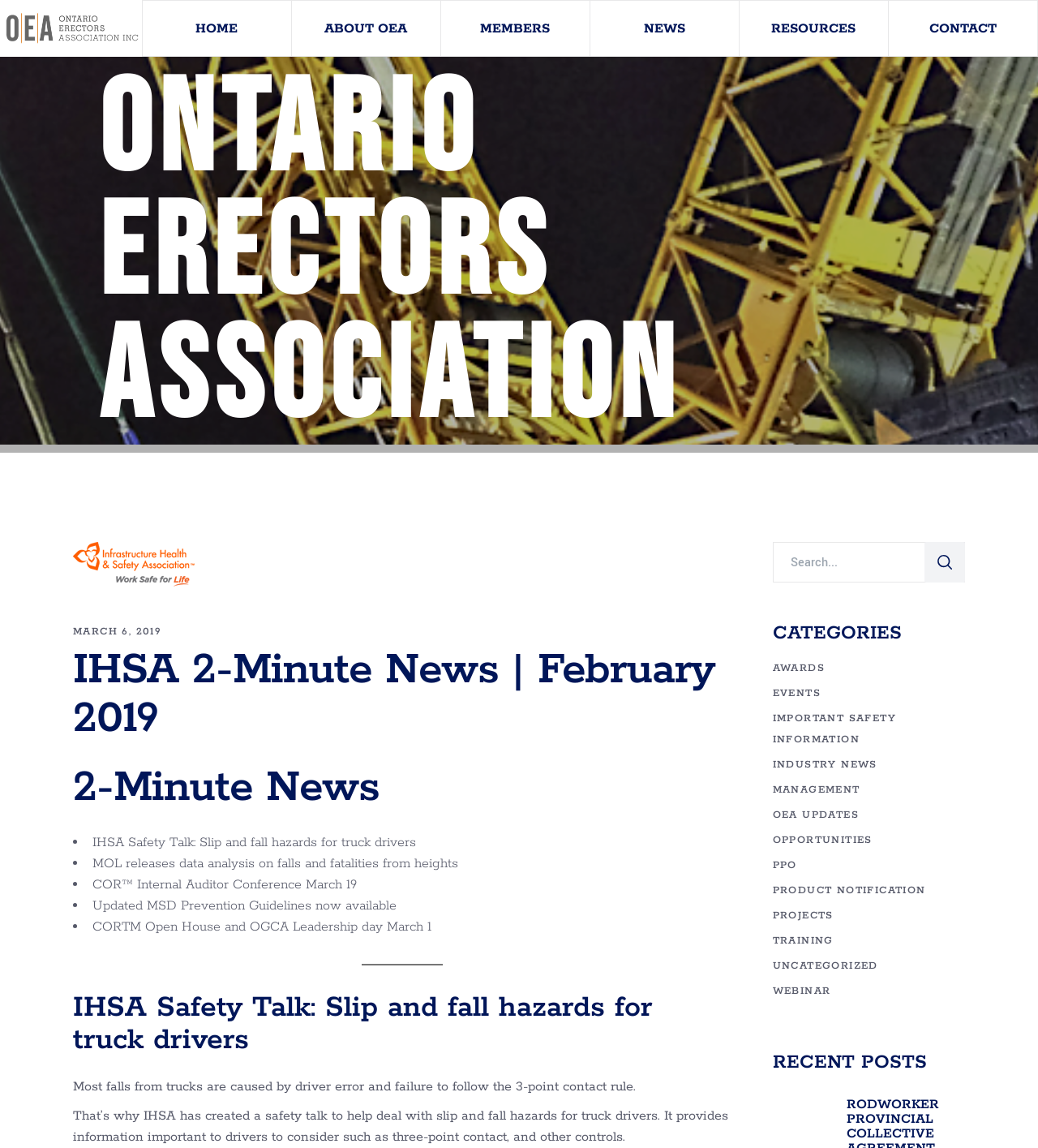Could you find the bounding box coordinates of the clickable area to complete this instruction: "Click the HOME link"?

[0.137, 0.001, 0.28, 0.049]